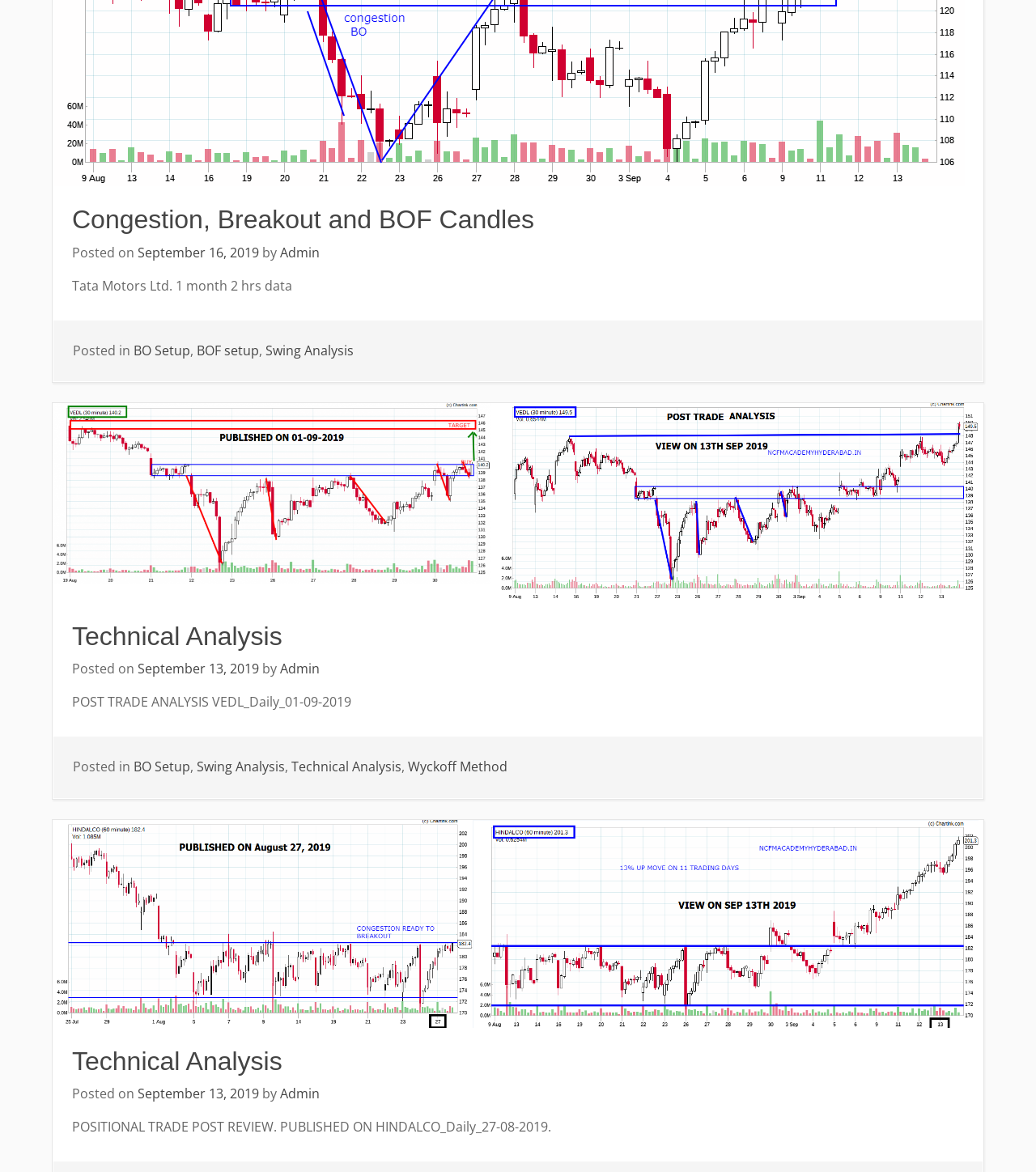Determine the bounding box for the HTML element described here: "September 13, 2019". The coordinates should be given as [left, top, right, bottom] with each number being a float between 0 and 1.

[0.133, 0.925, 0.25, 0.941]